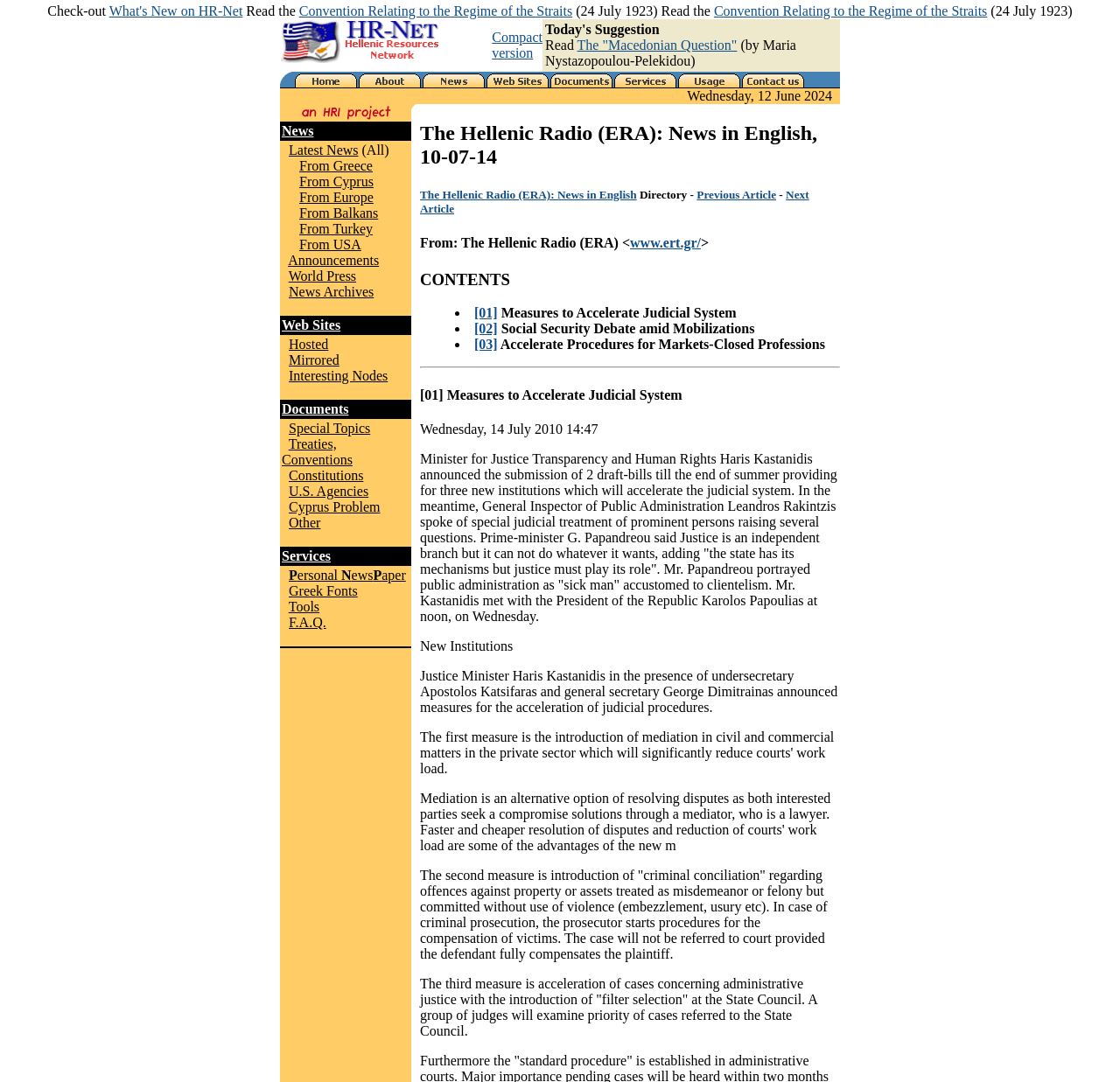Refer to the screenshot and give an in-depth answer to this question: What is the date displayed on the webpage?

The date can be found in the top-right corner of the webpage, where it says 'Wednesday, 12 June 2024'.